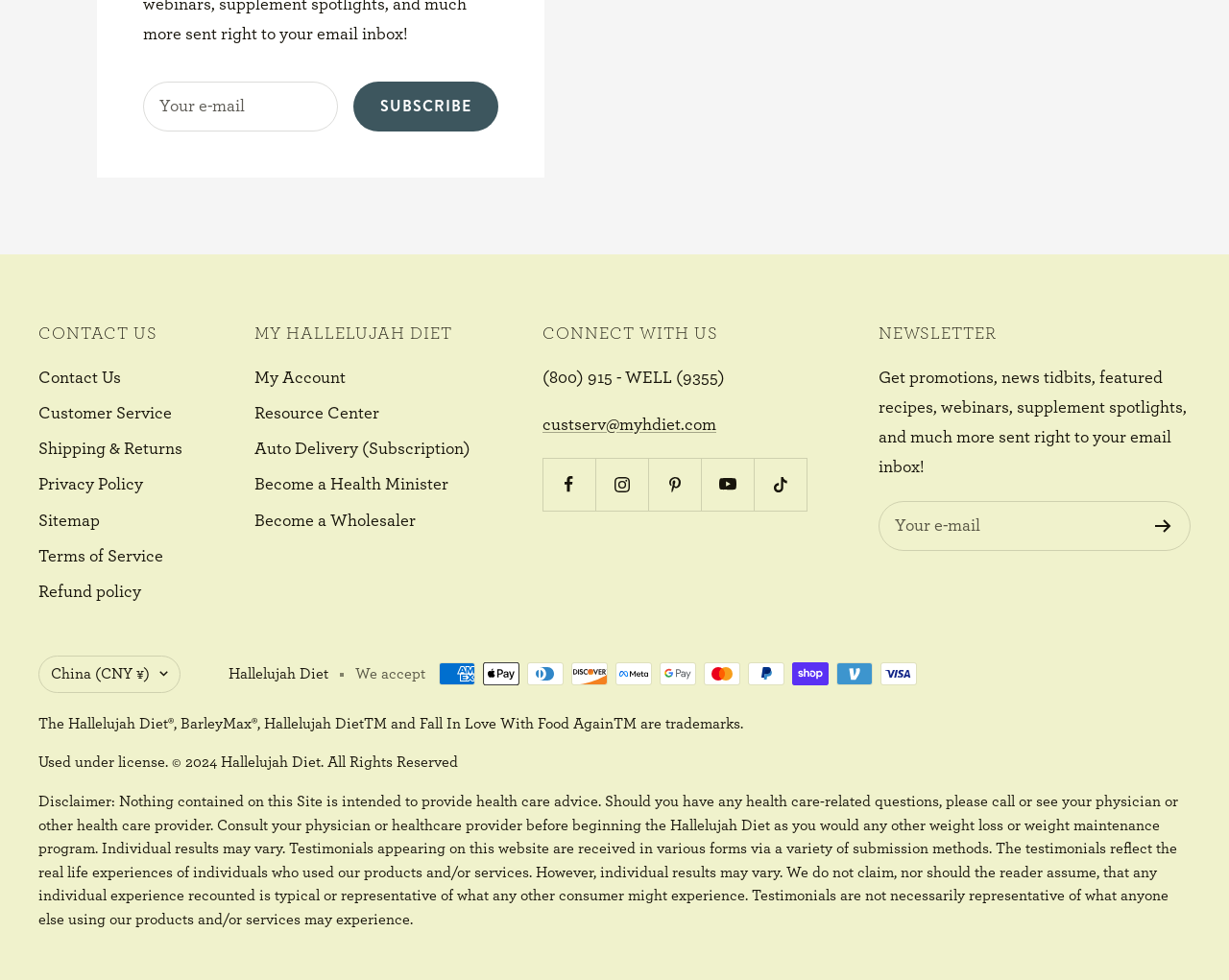What is the name of the diet promoted on this website?
Look at the screenshot and respond with one word or a short phrase.

Hallelujah Diet